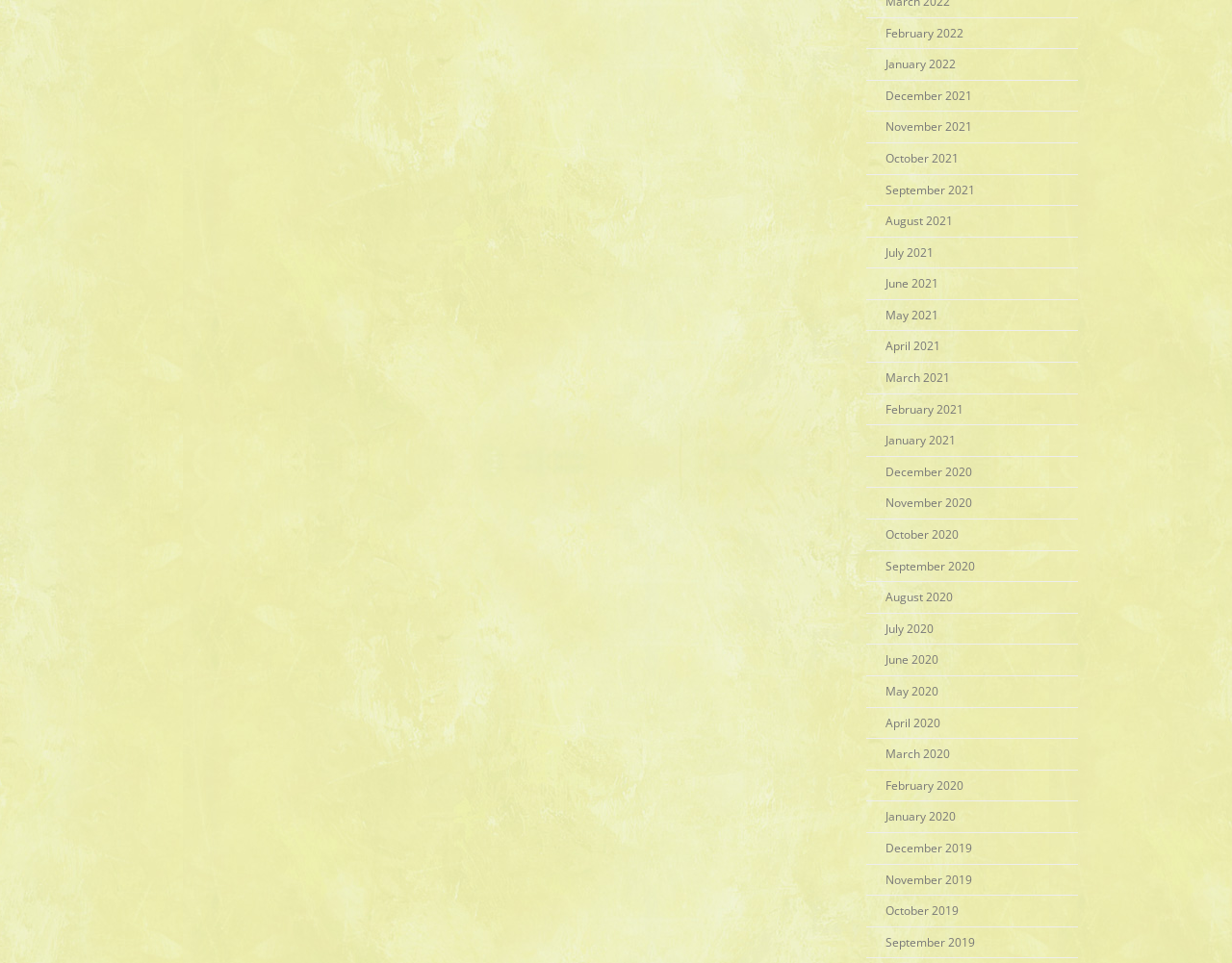Determine the coordinates of the bounding box that should be clicked to complete the instruction: "view February 2022". The coordinates should be represented by four float numbers between 0 and 1: [left, top, right, bottom].

[0.703, 0.019, 0.782, 0.05]